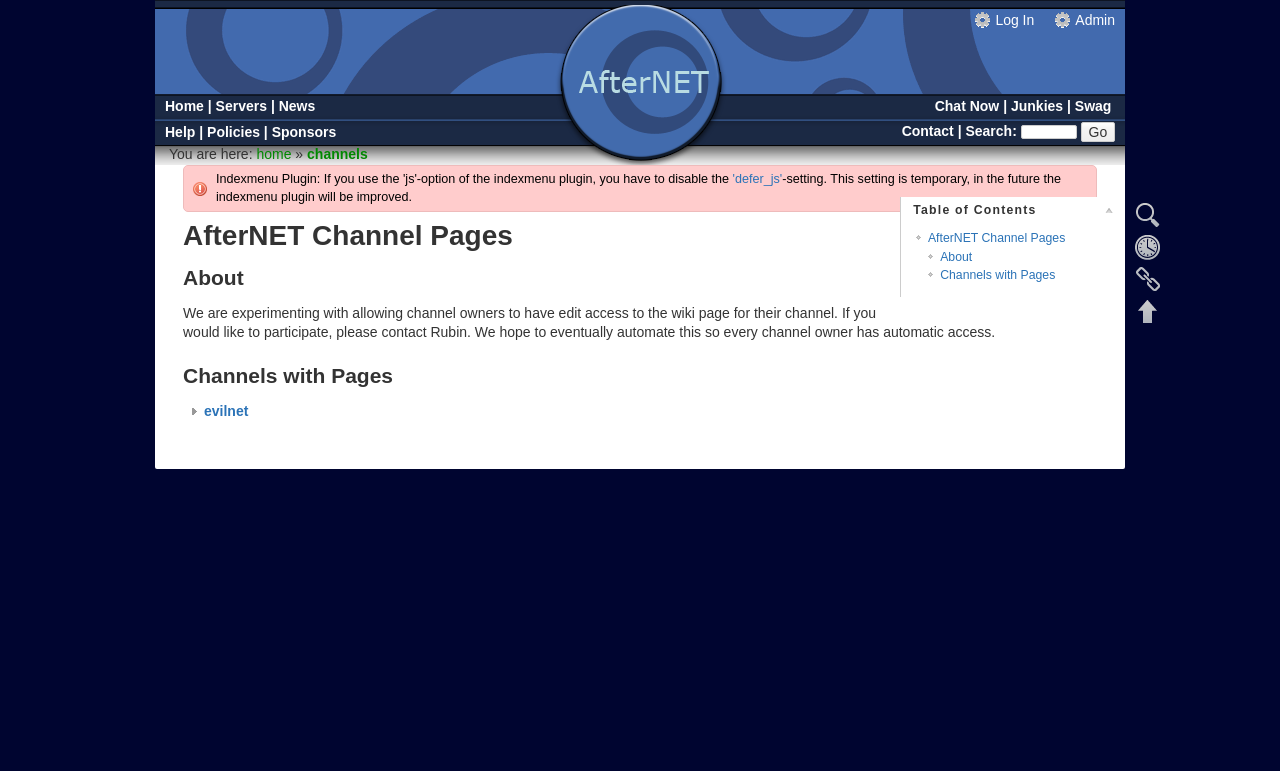Provide a one-word or short-phrase answer to the question:
What is the name of the logo on the top?

AfterNET Logo